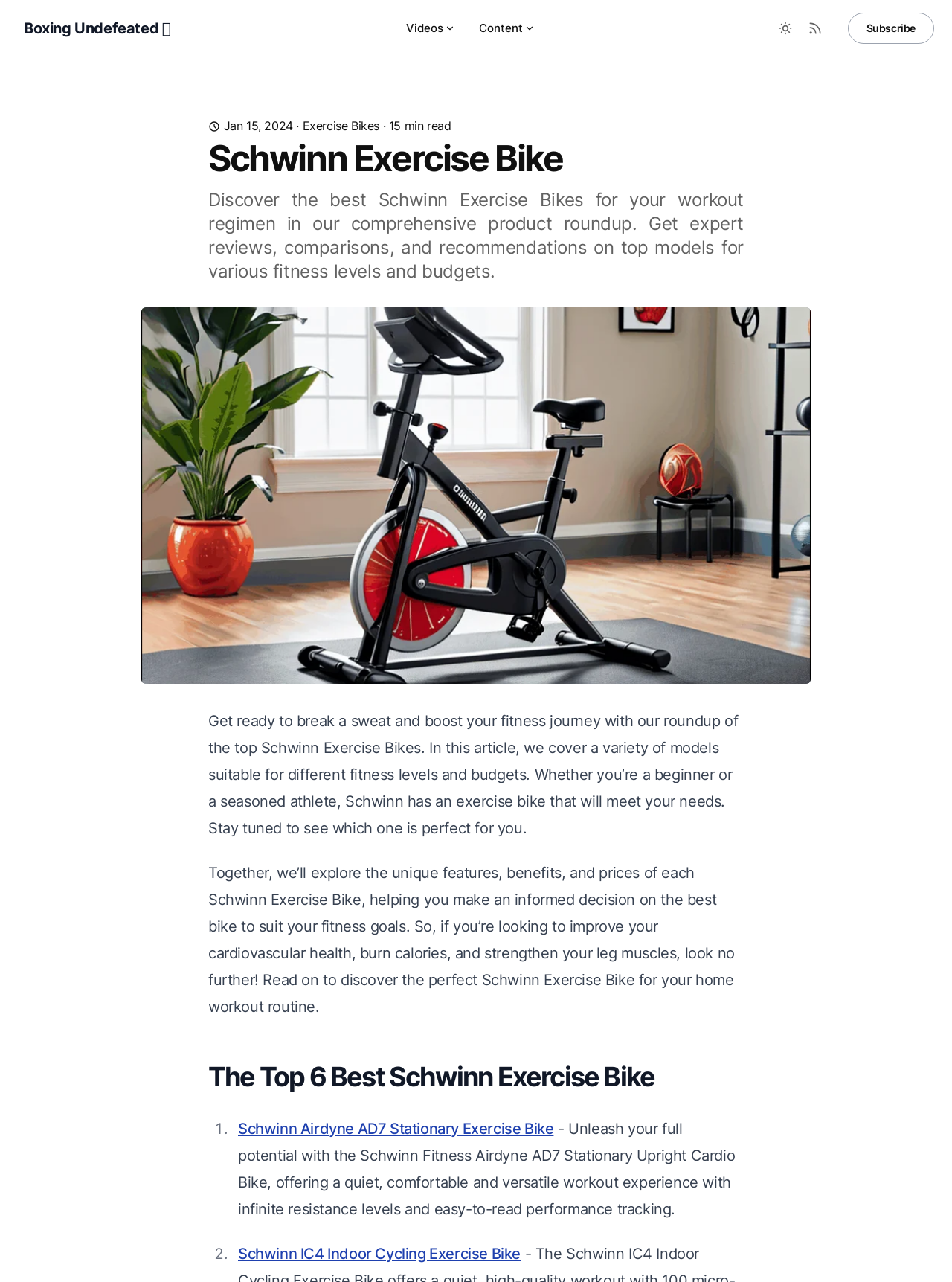Can you specify the bounding box coordinates for the region that should be clicked to fulfill this instruction: "Toggle between Dark and Light mode".

[0.809, 0.01, 0.84, 0.034]